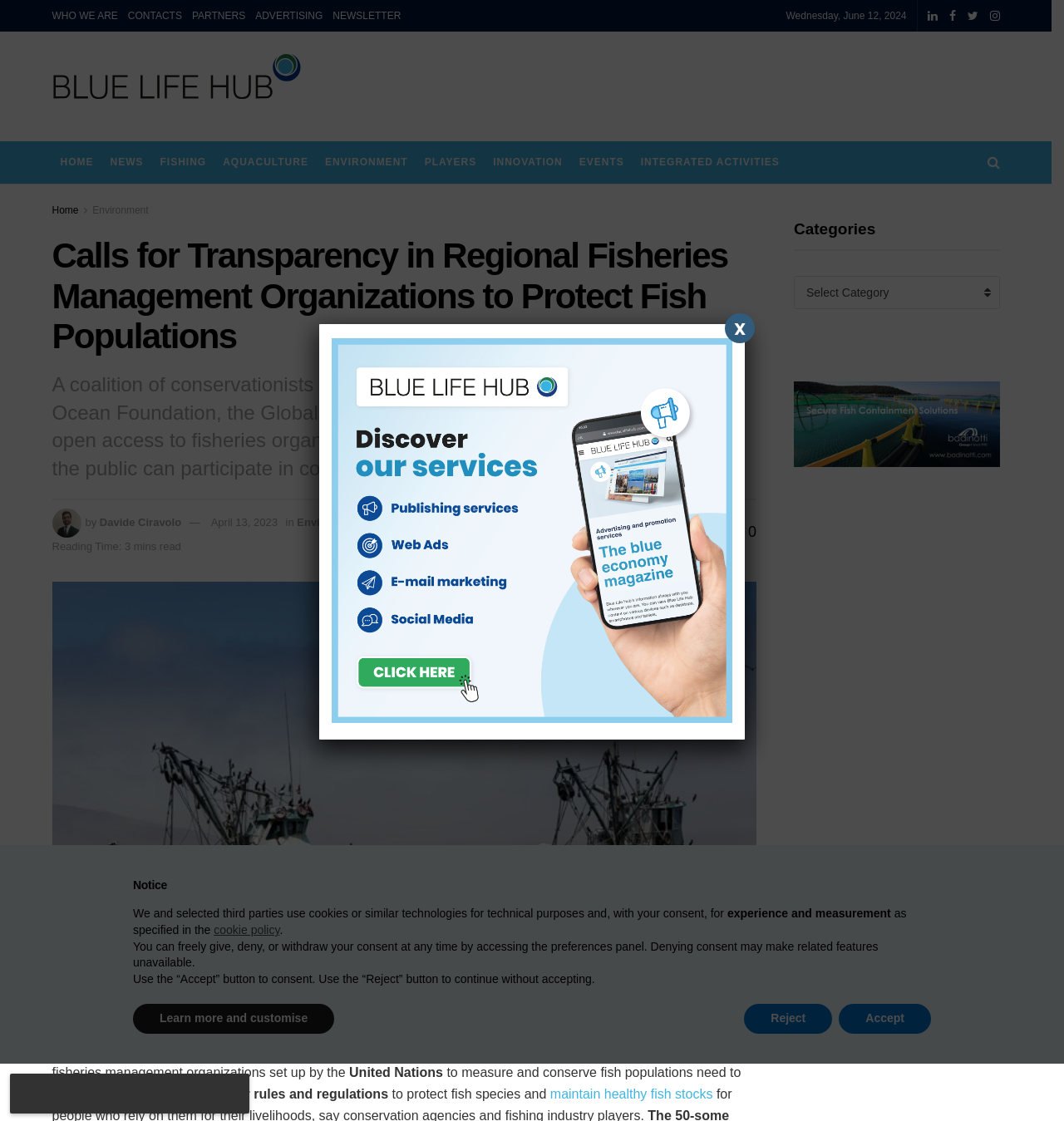Locate the bounding box coordinates of the clickable area needed to fulfill the instruction: "Go to the HOME page".

[0.049, 0.126, 0.096, 0.164]